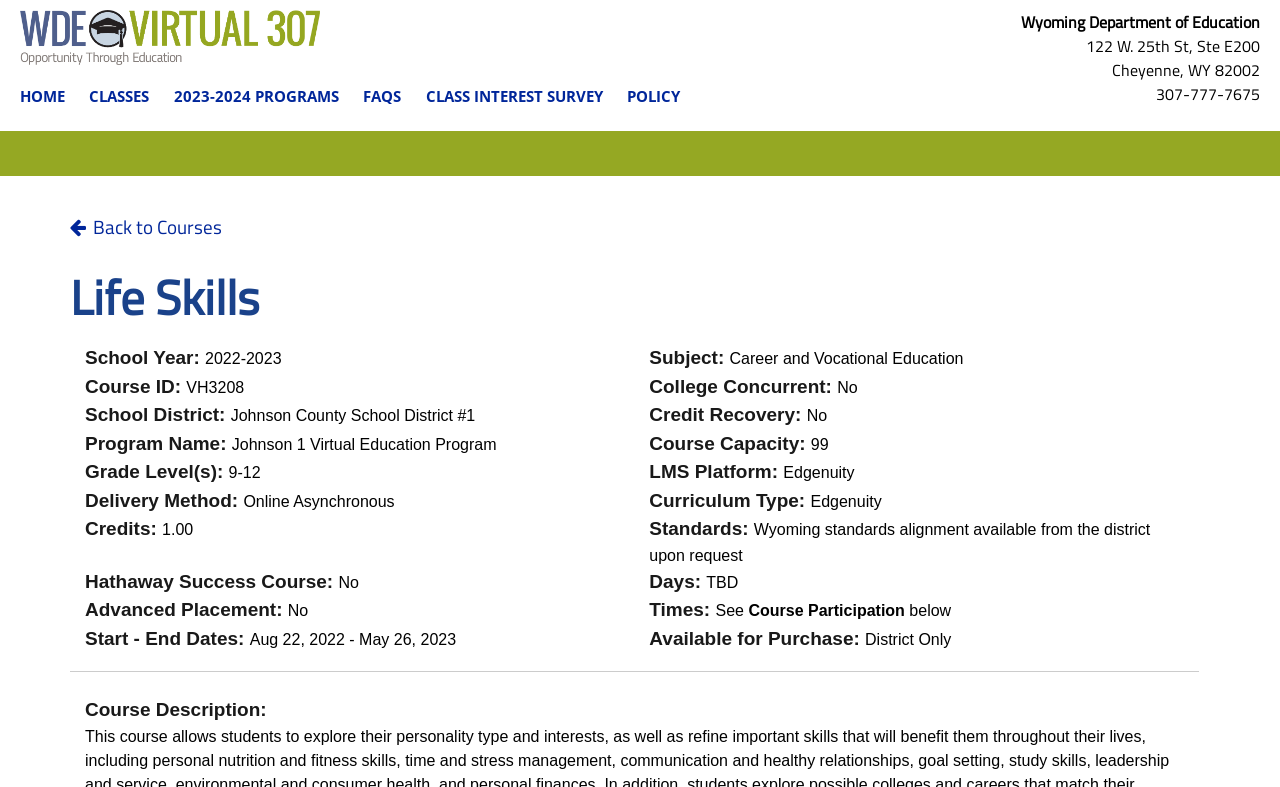What is the course ID for this course?
Examine the webpage screenshot and provide an in-depth answer to the question.

I found the answer by looking at the 'Course ID:' field in the course information section, which is located in the middle of the webpage. The value next to it is 'VH3208', which is the course ID for this course.